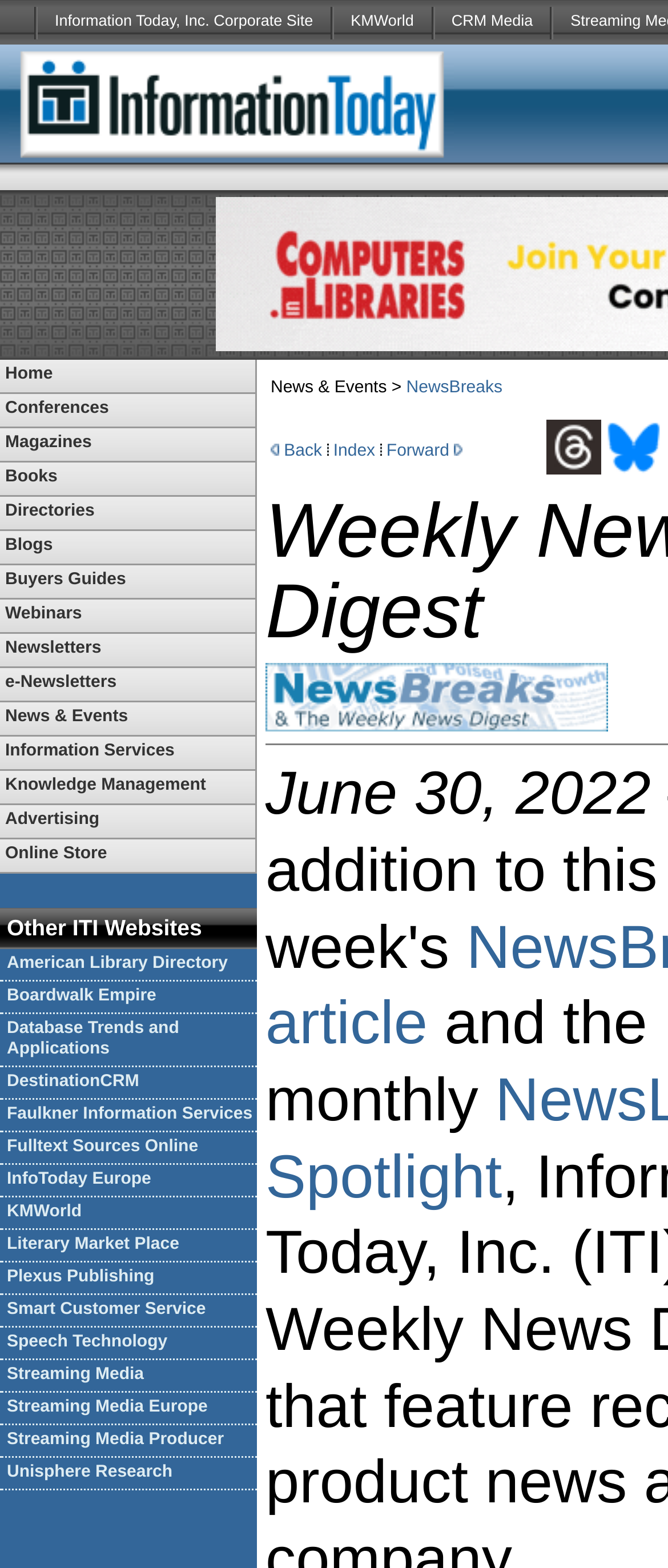What is the name of the company that owns this website?
Answer the question with just one word or phrase using the image.

Information Today, Inc.